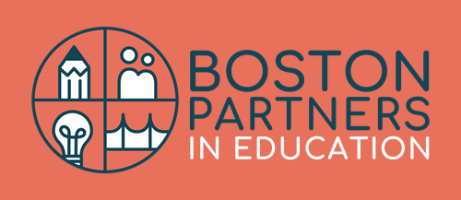What does the light bulb in the logo represent?
Please describe in detail the information shown in the image to answer the question.

The light bulb in the bottom left quadrant of the logo represents innovation and ideas, which is one of the facets of education and mentorship depicted in the logo.